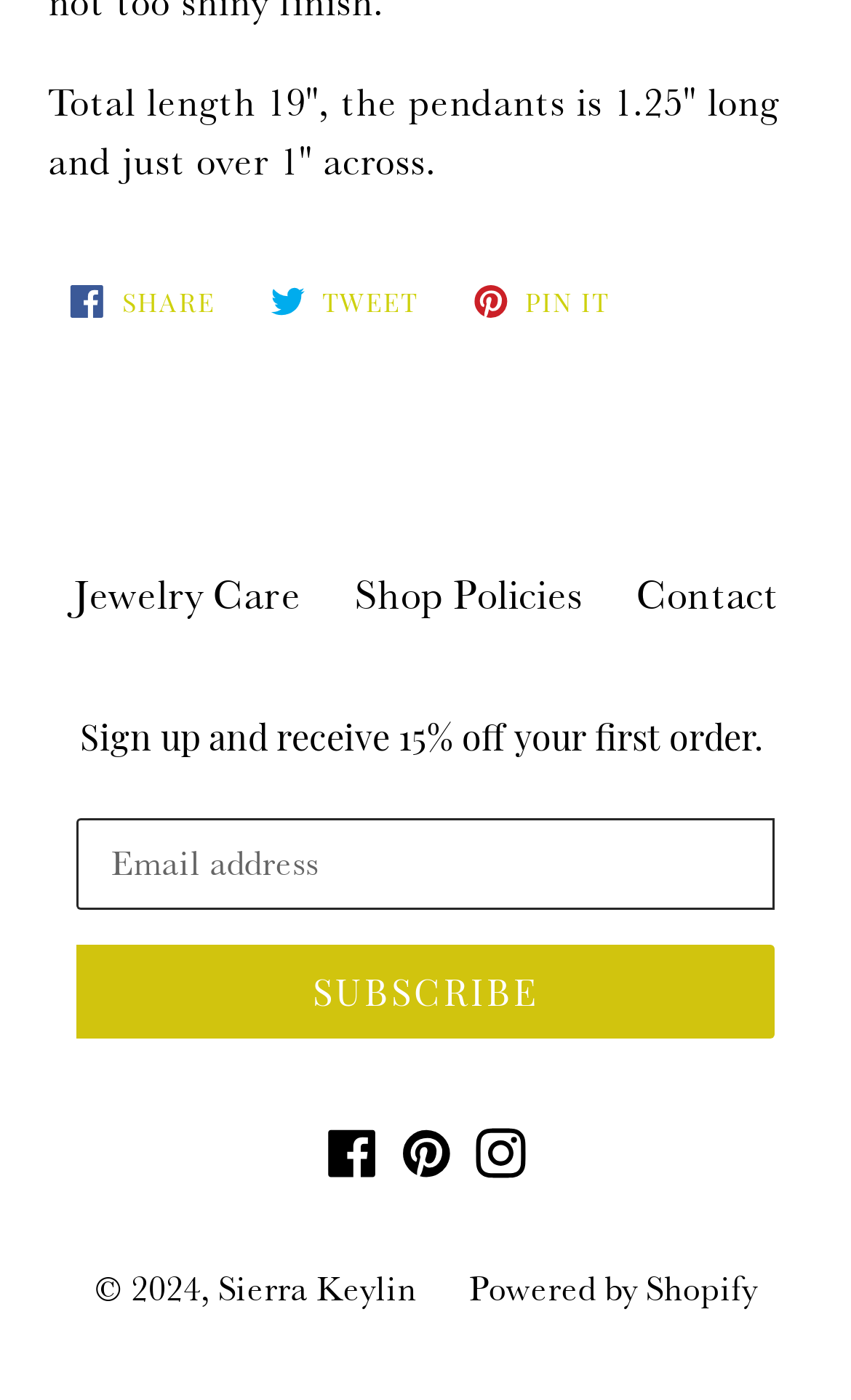How many social media links are there?
Using the information from the image, answer the question thoroughly.

The answer can be found by counting the number of social media links on the webpage. There are links to Facebook, Twitter, Pinterest, and Instagram, as well as a link to share on Facebook, Tweet on Twitter, and Pin on Pinterest.